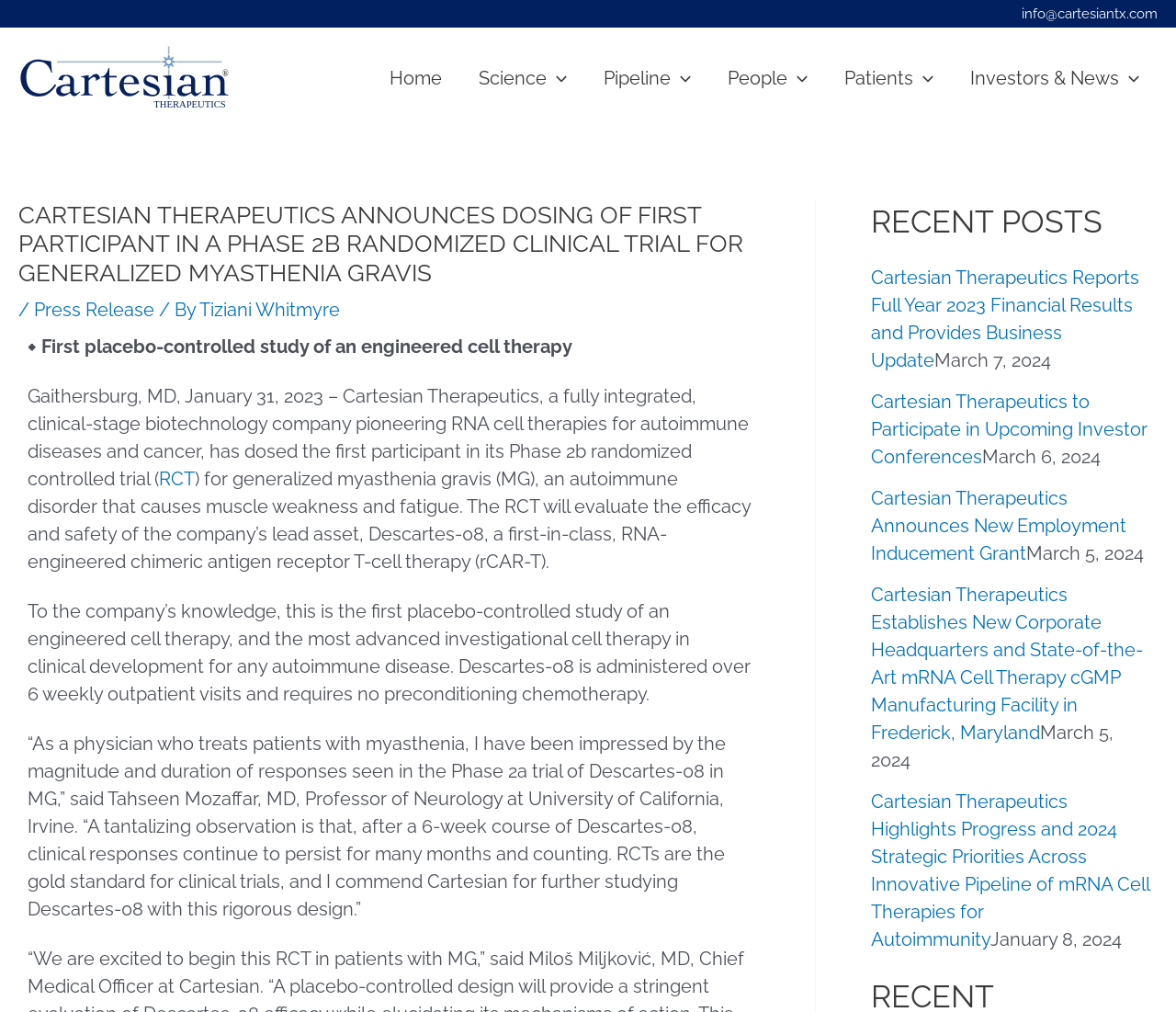Bounding box coordinates should be provided in the format (top-left x, top-left y, bottom-right x, bottom-right y) with all values between 0 and 1. Identify the bounding box for this UI element: Press Release

[0.029, 0.295, 0.131, 0.317]